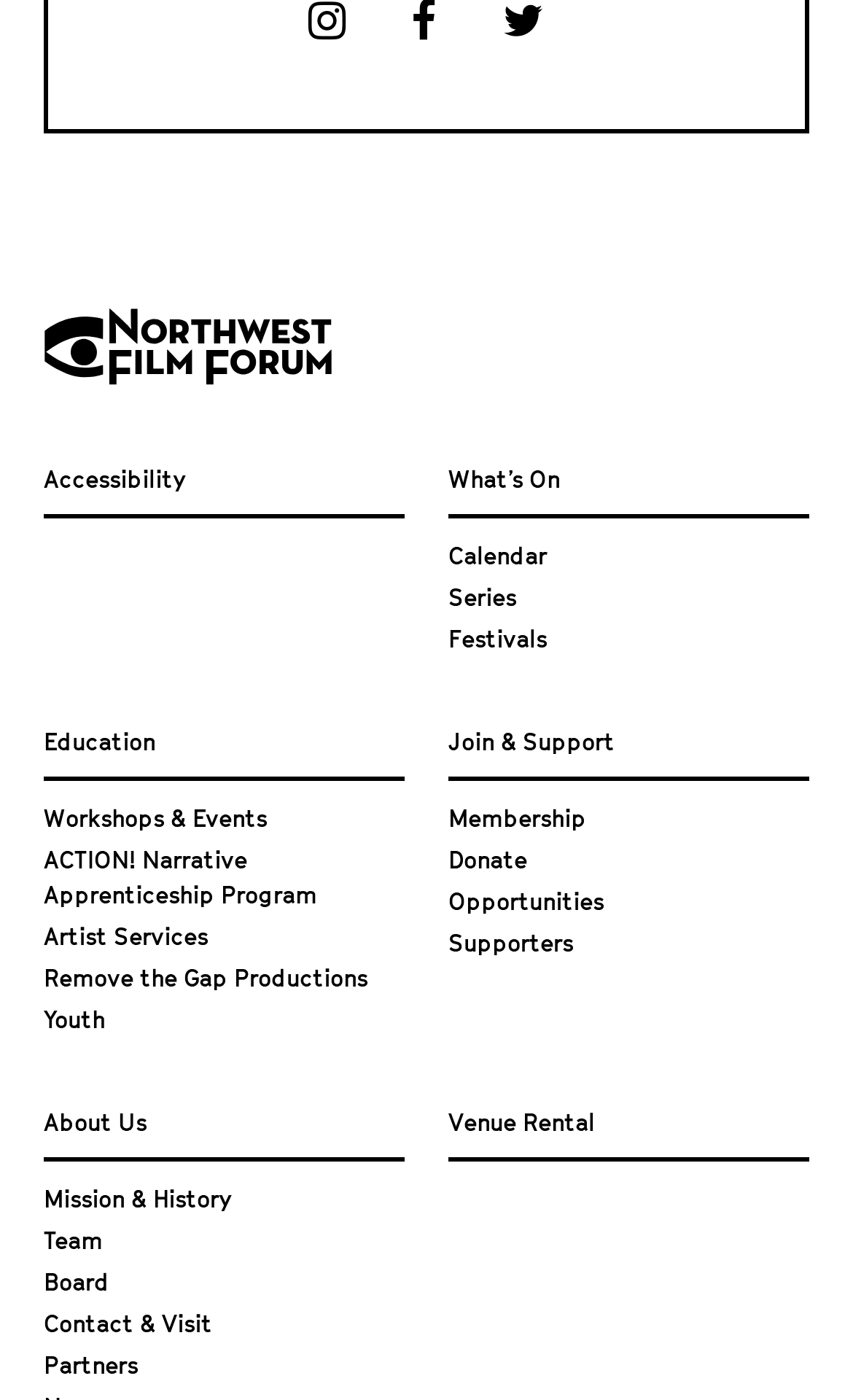Identify the bounding box for the given UI element using the description provided. Coordinates should be in the format (top-left x, top-left y, bottom-right x, bottom-right y) and must be between 0 and 1. Here is the description: Venue Rental

[0.526, 0.796, 0.697, 0.807]